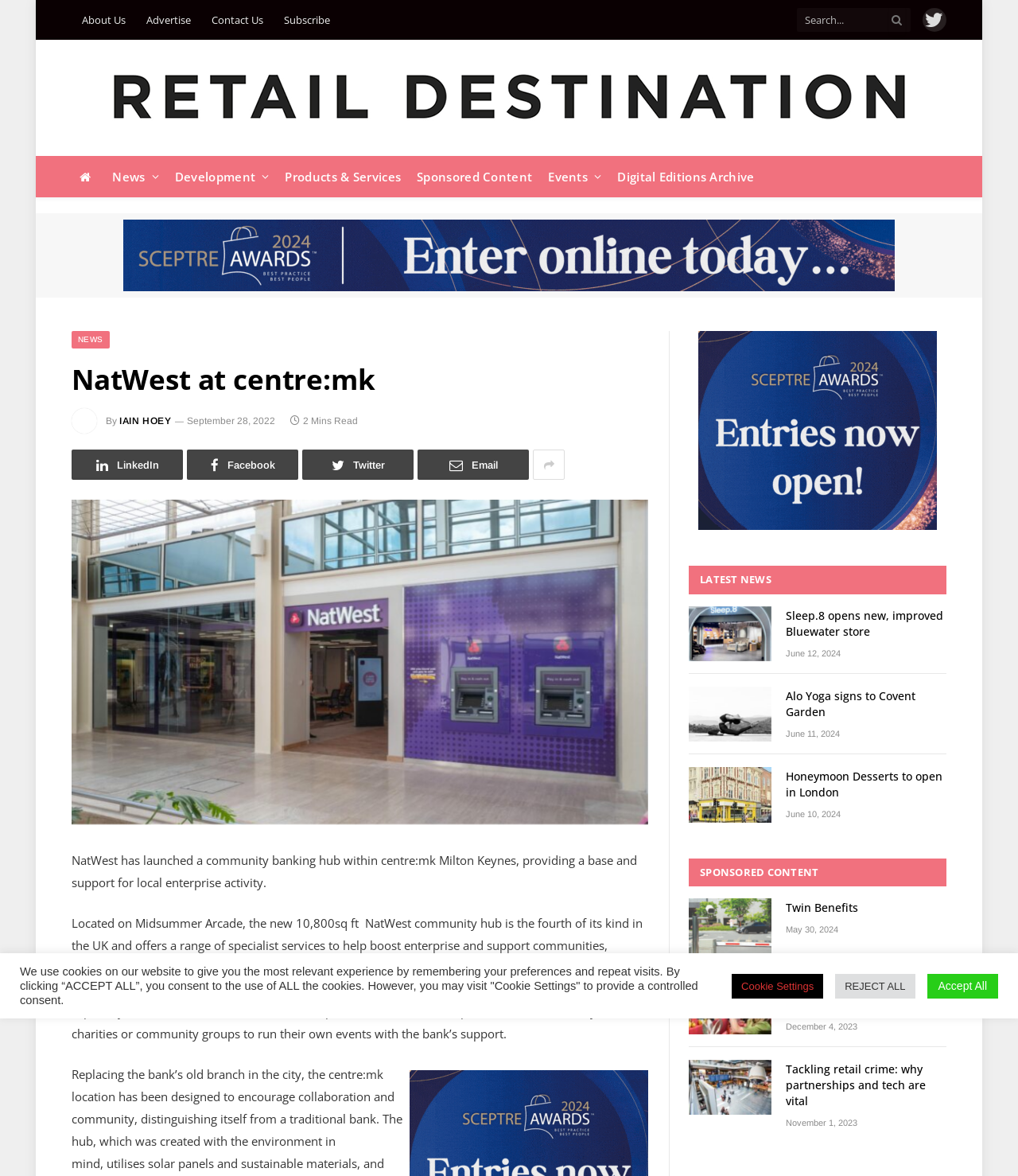Determine the coordinates of the bounding box that should be clicked to complete the instruction: "Share the article". The coordinates should be represented by four float numbers between 0 and 1: [left, top, right, bottom].

[0.008, 0.727, 0.041, 0.736]